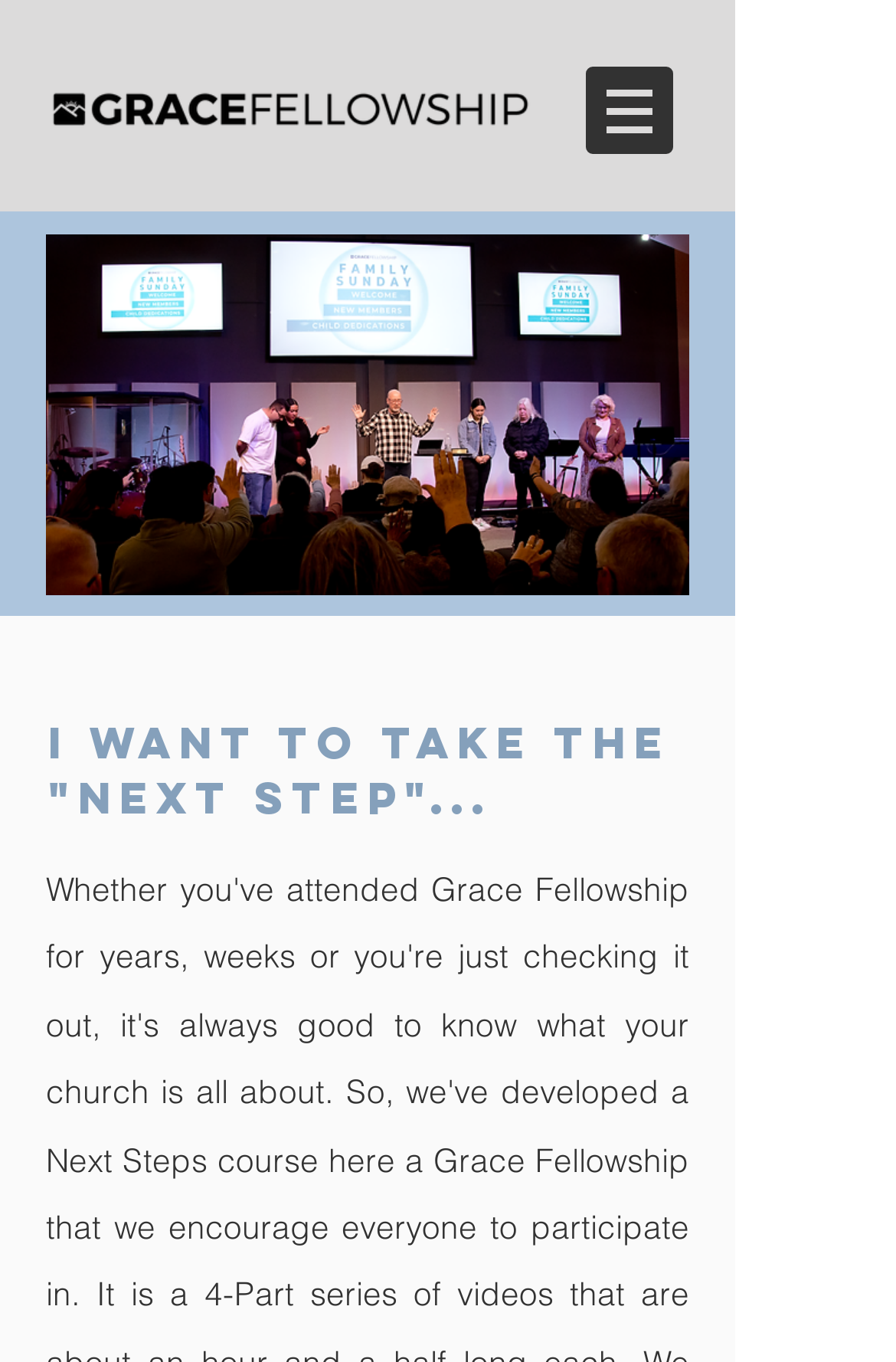How many navigation buttons are there?
Please use the image to deliver a detailed and complete answer.

There is only one navigation button on the webpage, which is located at the top right corner and has a popup menu.